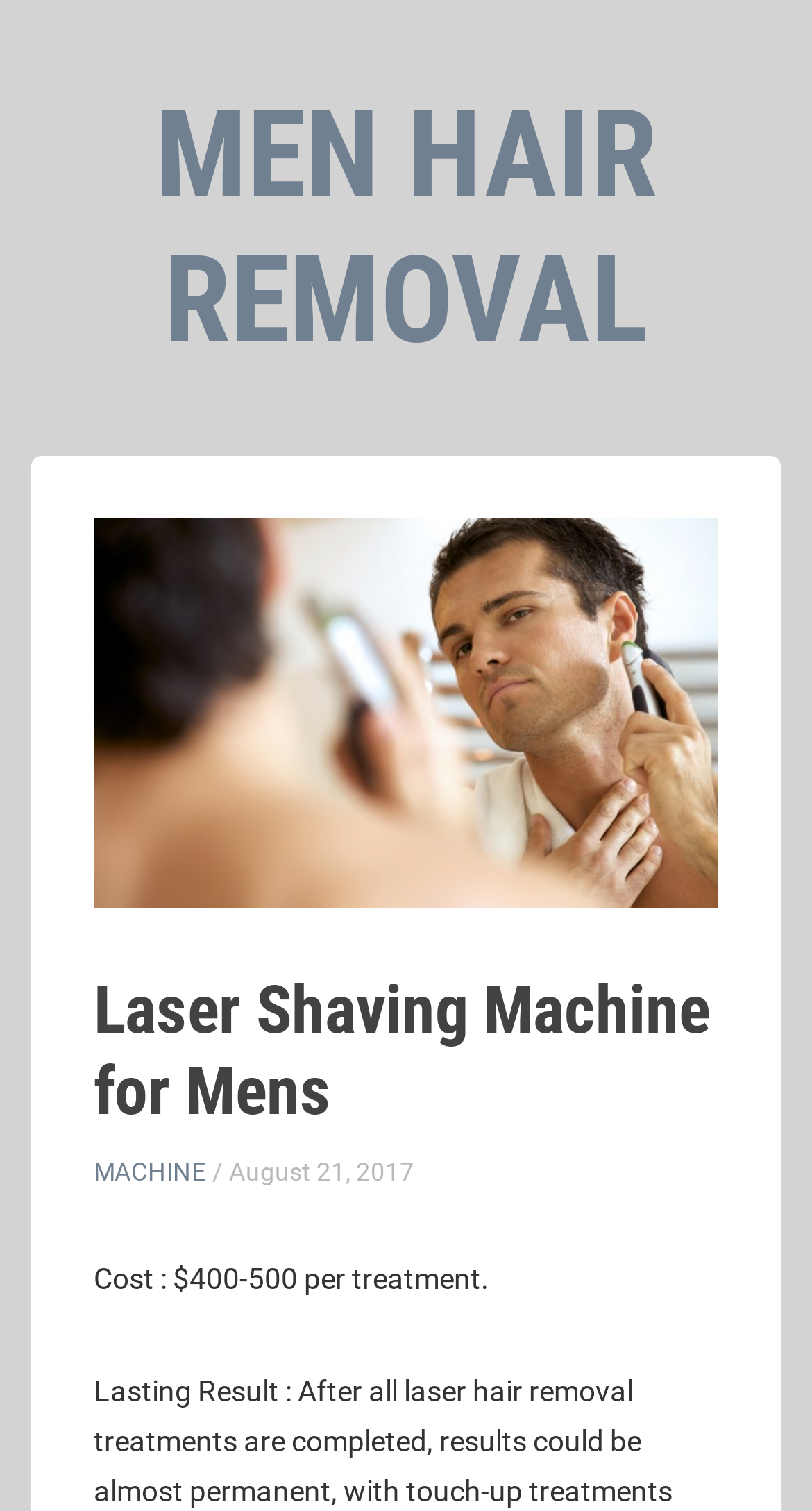Respond with a single word or short phrase to the following question: 
What is the position of the link 'MEN HAIR REMOVAL' on the webpage?

Top